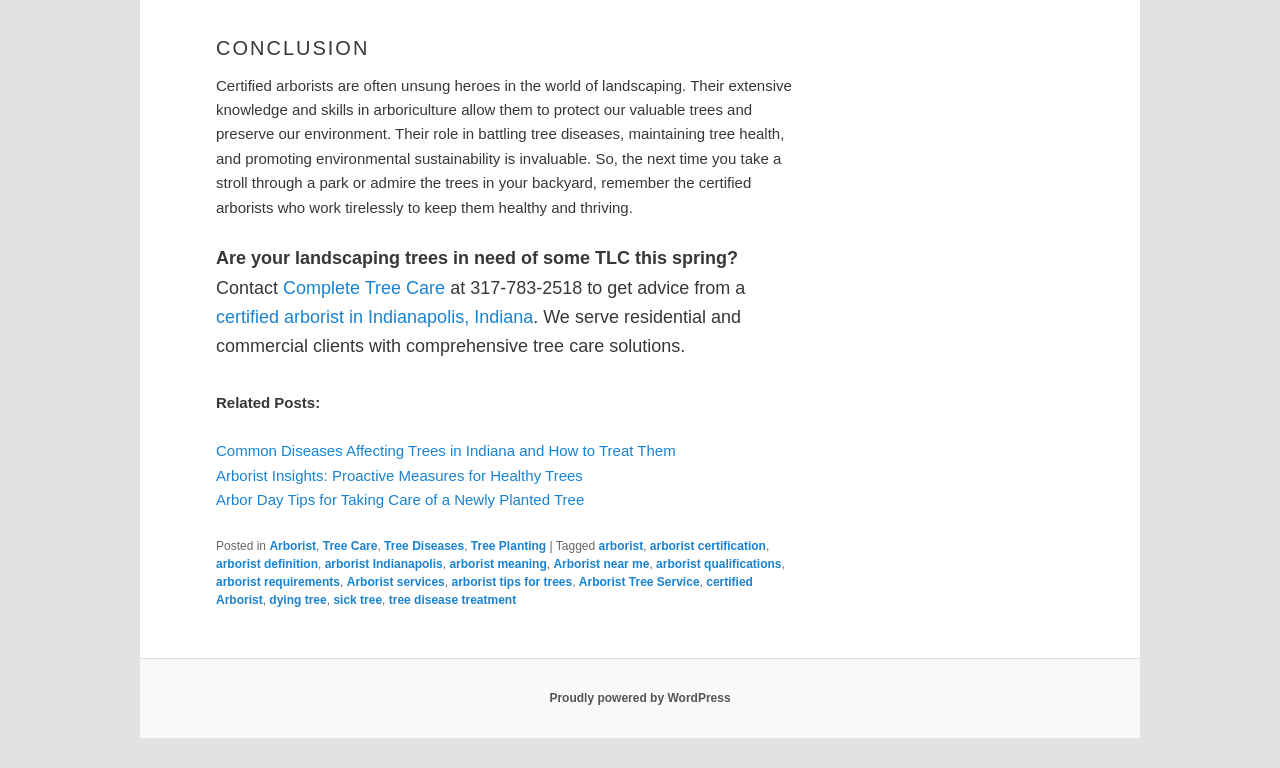Identify the bounding box coordinates for the element you need to click to achieve the following task: "Check out Arbor Day Tips for Taking Care of a Newly Planted Tree". The coordinates must be four float values ranging from 0 to 1, formatted as [left, top, right, bottom].

[0.169, 0.639, 0.456, 0.662]